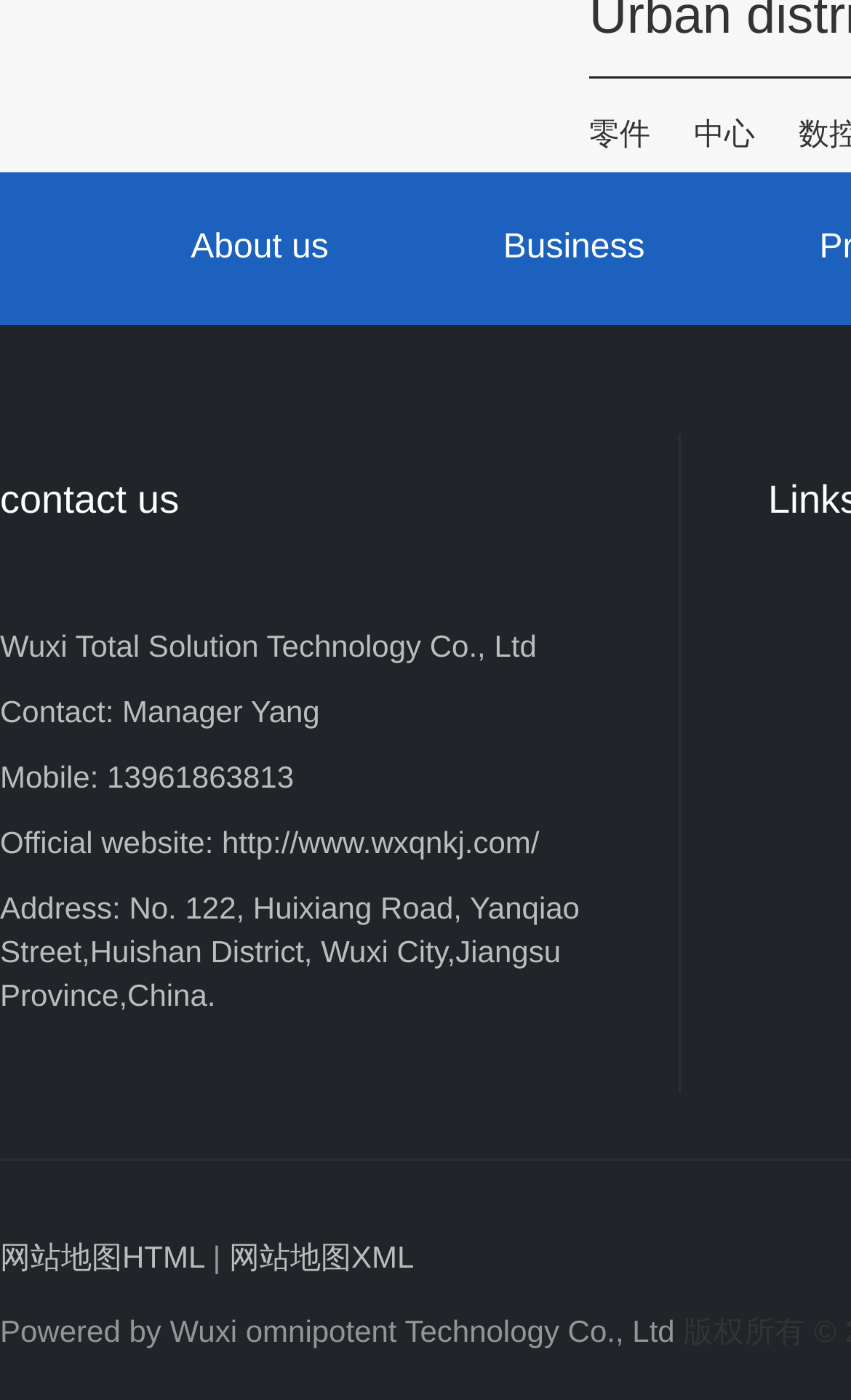What is the address of the company?
Utilize the image to construct a detailed and well-explained answer.

I found the address by looking at the DescriptionListDetail section, where it is mentioned as 'Address: No. 122, Huixiang Road, Yanqiao Street,Huishan District, Wuxi City,Jiangsu Province,China.' in the StaticText element with ID 318.